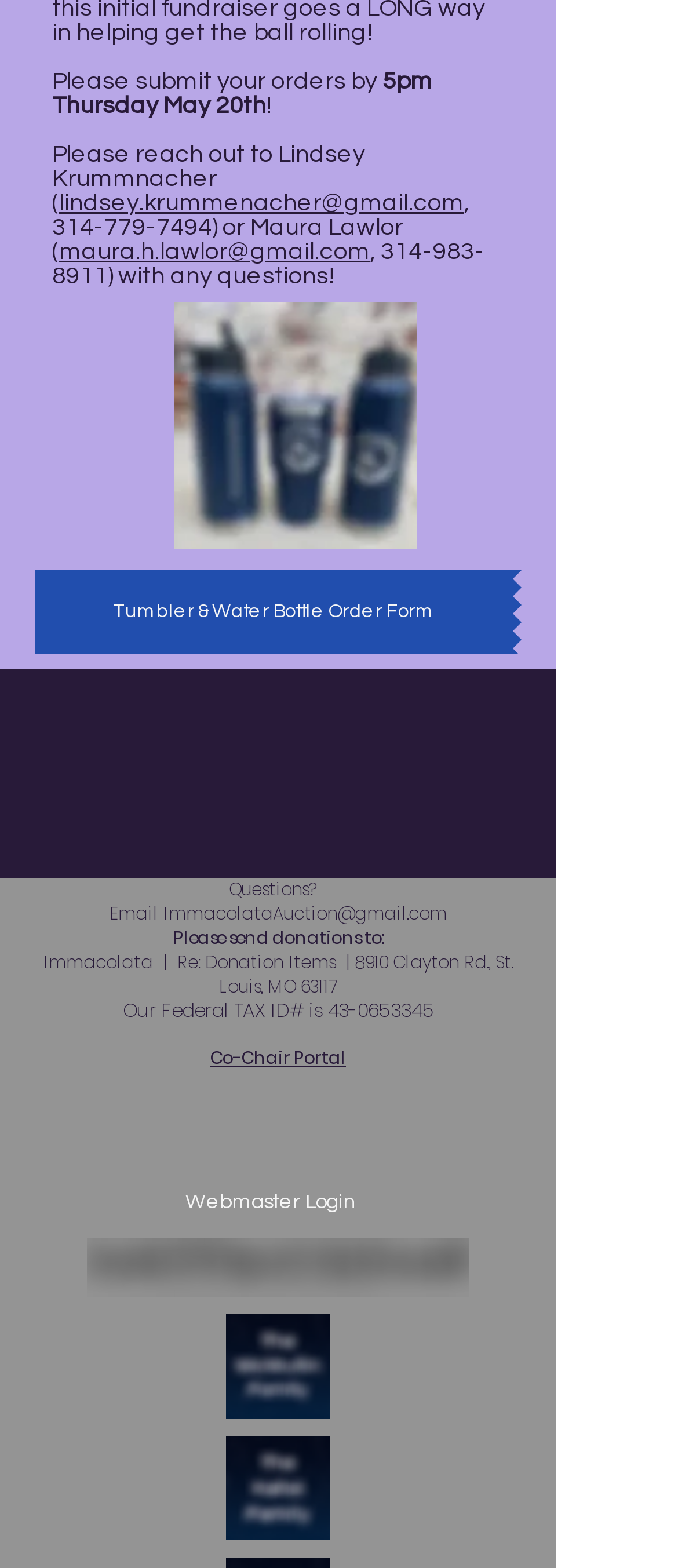Could you provide the bounding box coordinates for the portion of the screen to click to complete this instruction: "View the Co-Chair Portal"?

[0.31, 0.666, 0.51, 0.683]